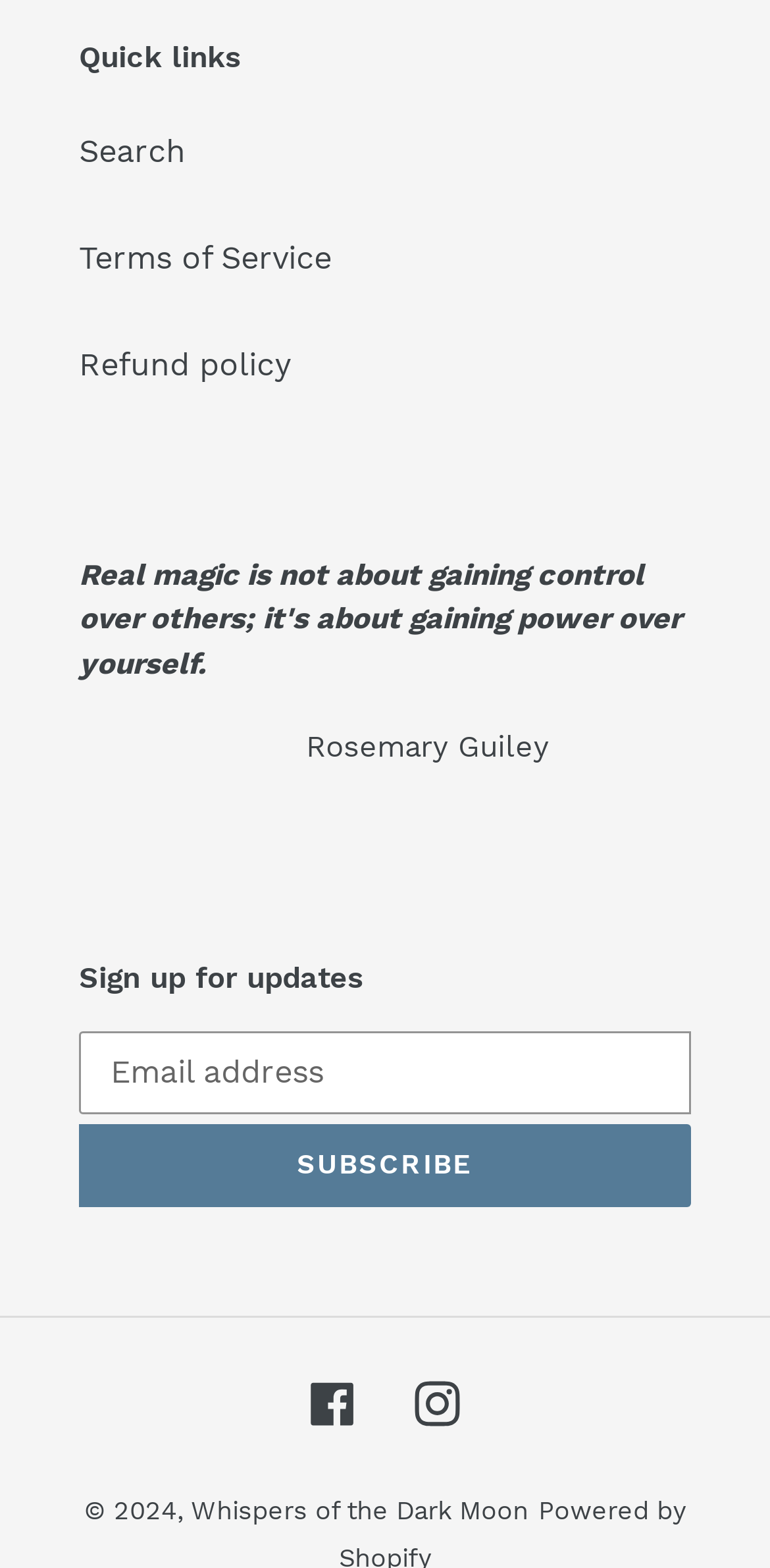Find the UI element described as: "Whispers of the Dark Moon" and predict its bounding box coordinates. Ensure the coordinates are four float numbers between 0 and 1, [left, top, right, bottom].

[0.247, 0.954, 0.686, 0.973]